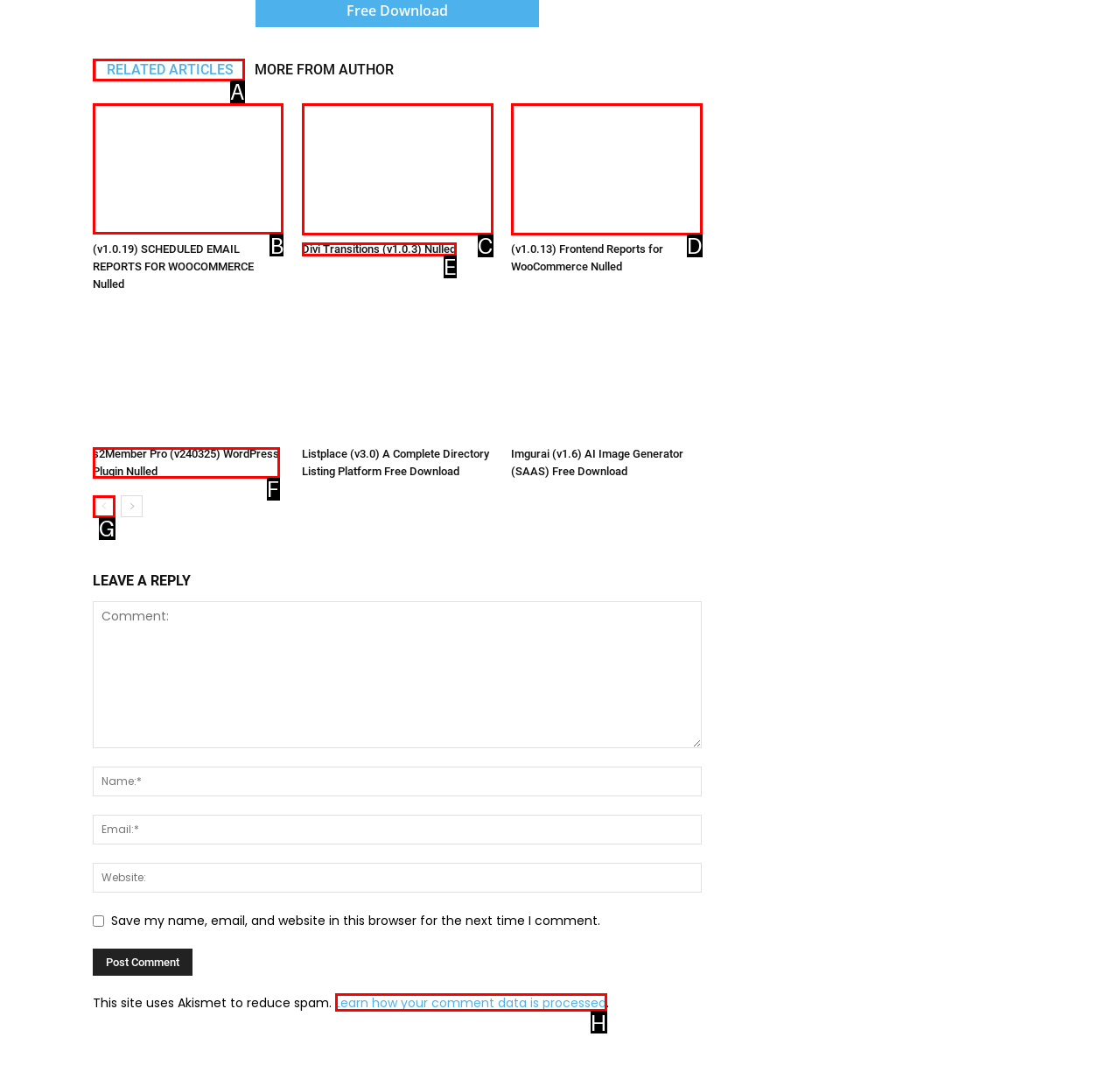Which HTML element should be clicked to complete the task: Download '(v1.0.19) SCHEDULED EMAIL REPORTS FOR WOOCOMMERCE Nulled'? Answer with the letter of the corresponding option.

B